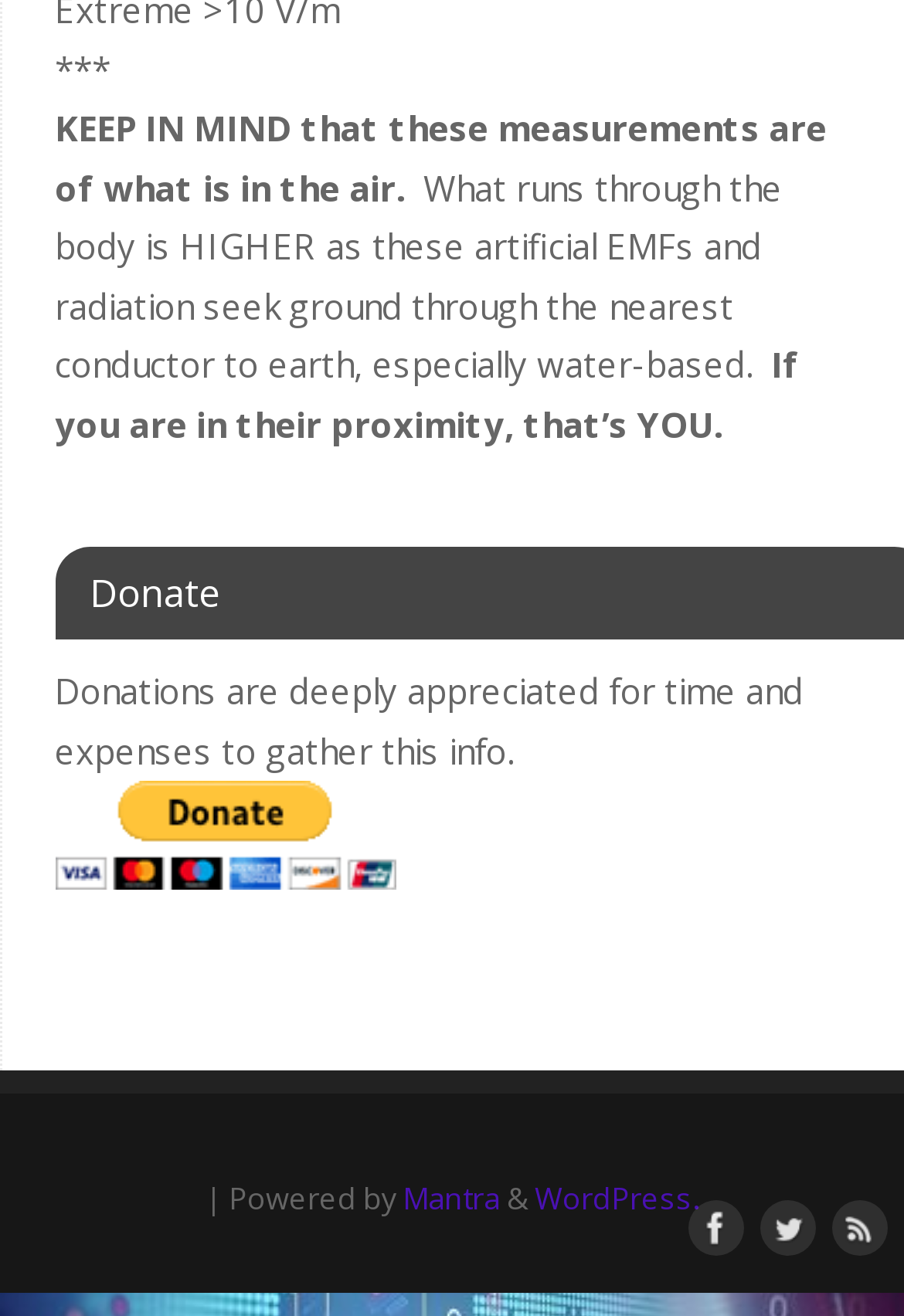What is the relationship between the body and EMFs?
Answer with a single word or phrase by referring to the visual content.

EMFs seek ground through the body